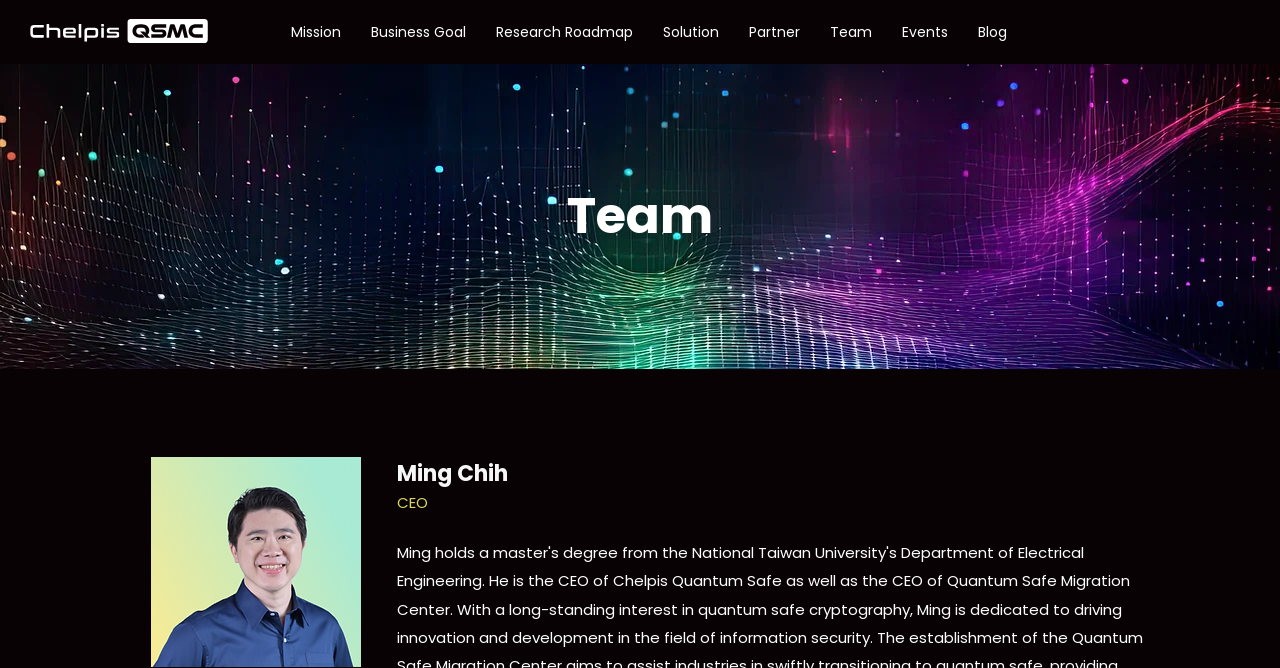What is the name of the person in the image?
Please ensure your answer to the question is detailed and covers all necessary aspects.

I found the image with the description 'ming.png' and a heading 'Ming Chih' nearby, which suggests that the person in the image is Ming Chih.